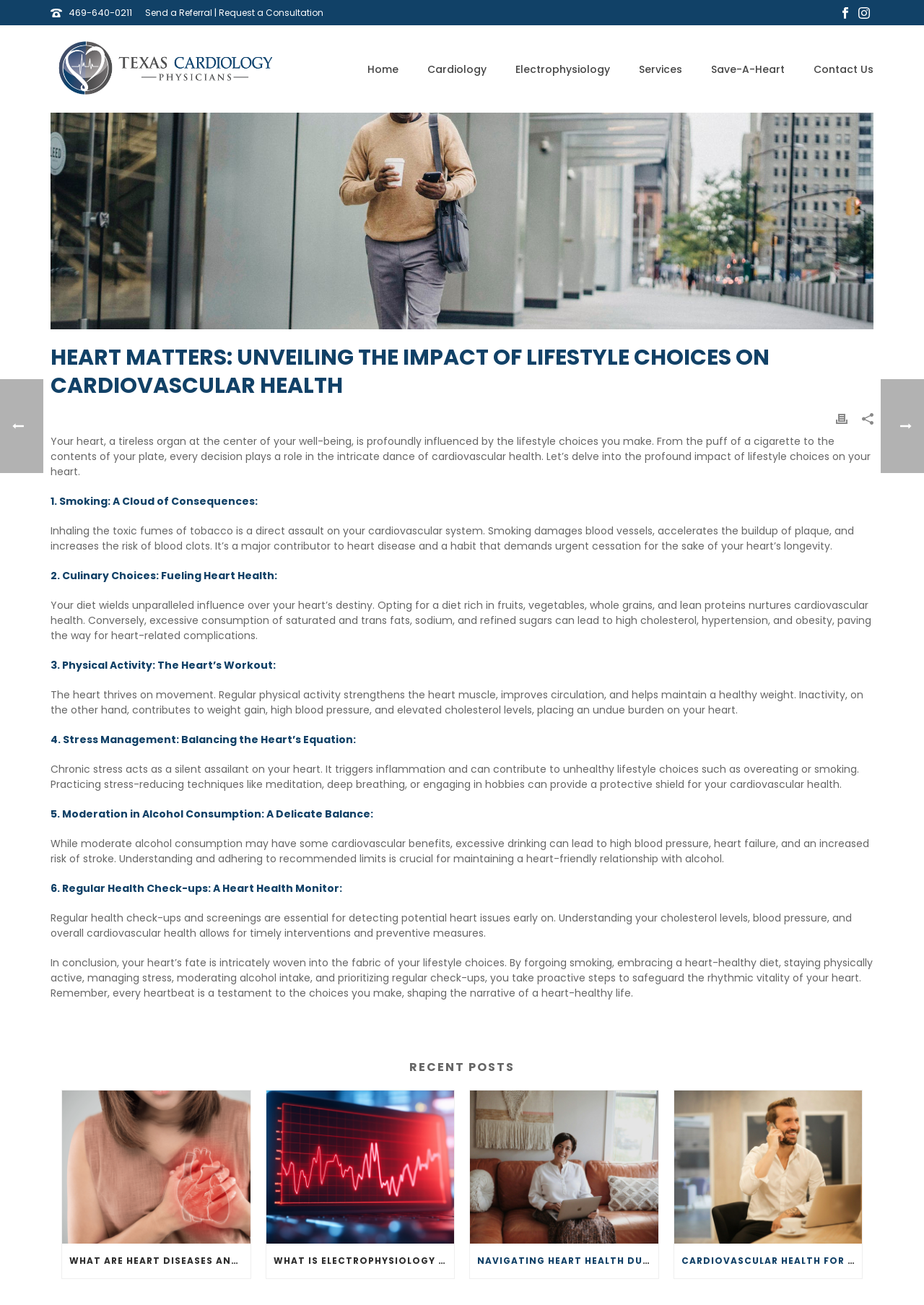Please provide a one-word or phrase answer to the question: 
What is the impact of smoking on cardiovascular health?

Damages blood vessels, accelerates plaque buildup, and increases risk of blood clots